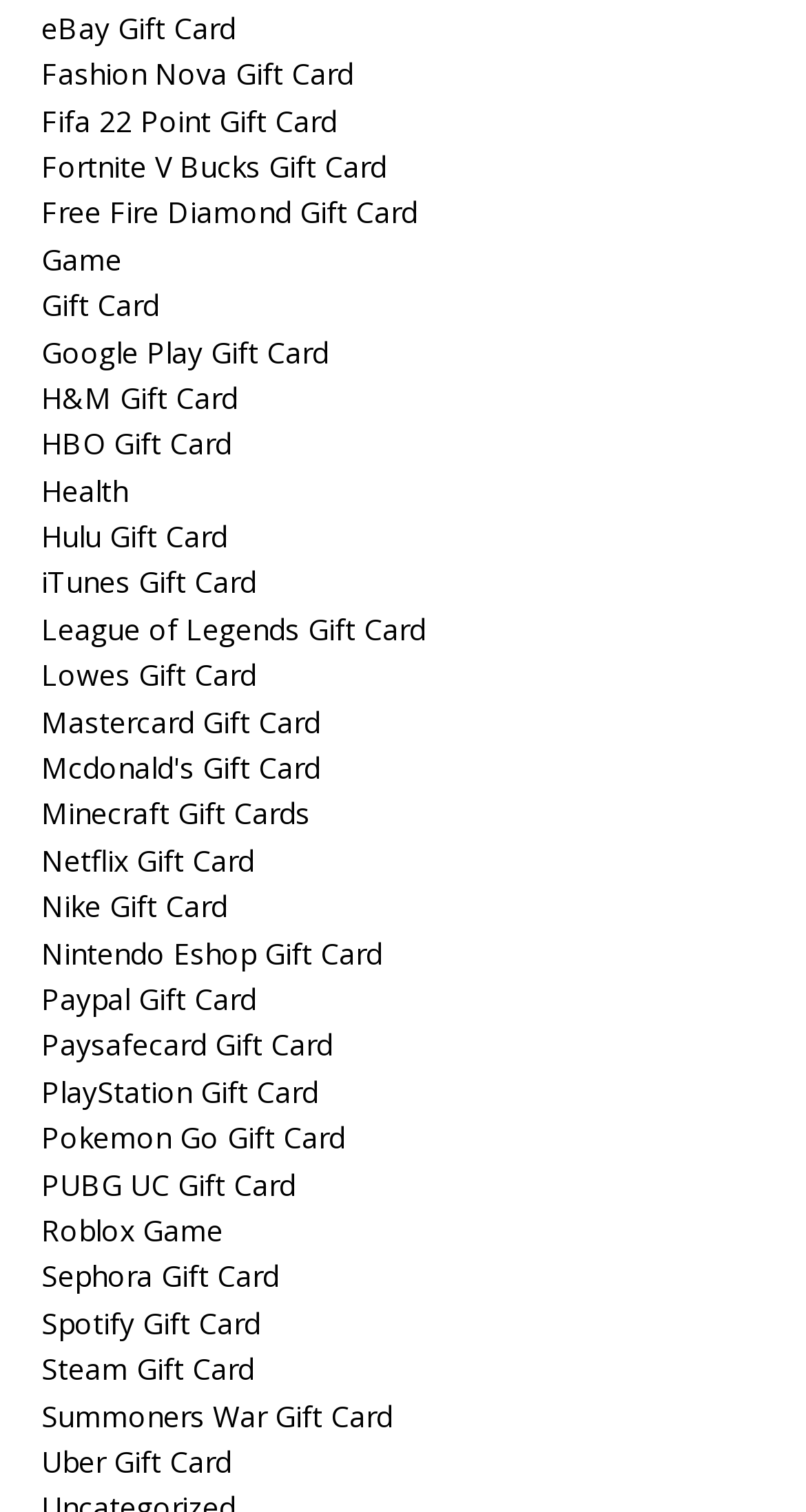Please identify the bounding box coordinates of the region to click in order to complete the task: "Click on eBay Gift Card". The coordinates must be four float numbers between 0 and 1, specified as [left, top, right, bottom].

[0.051, 0.005, 0.292, 0.031]